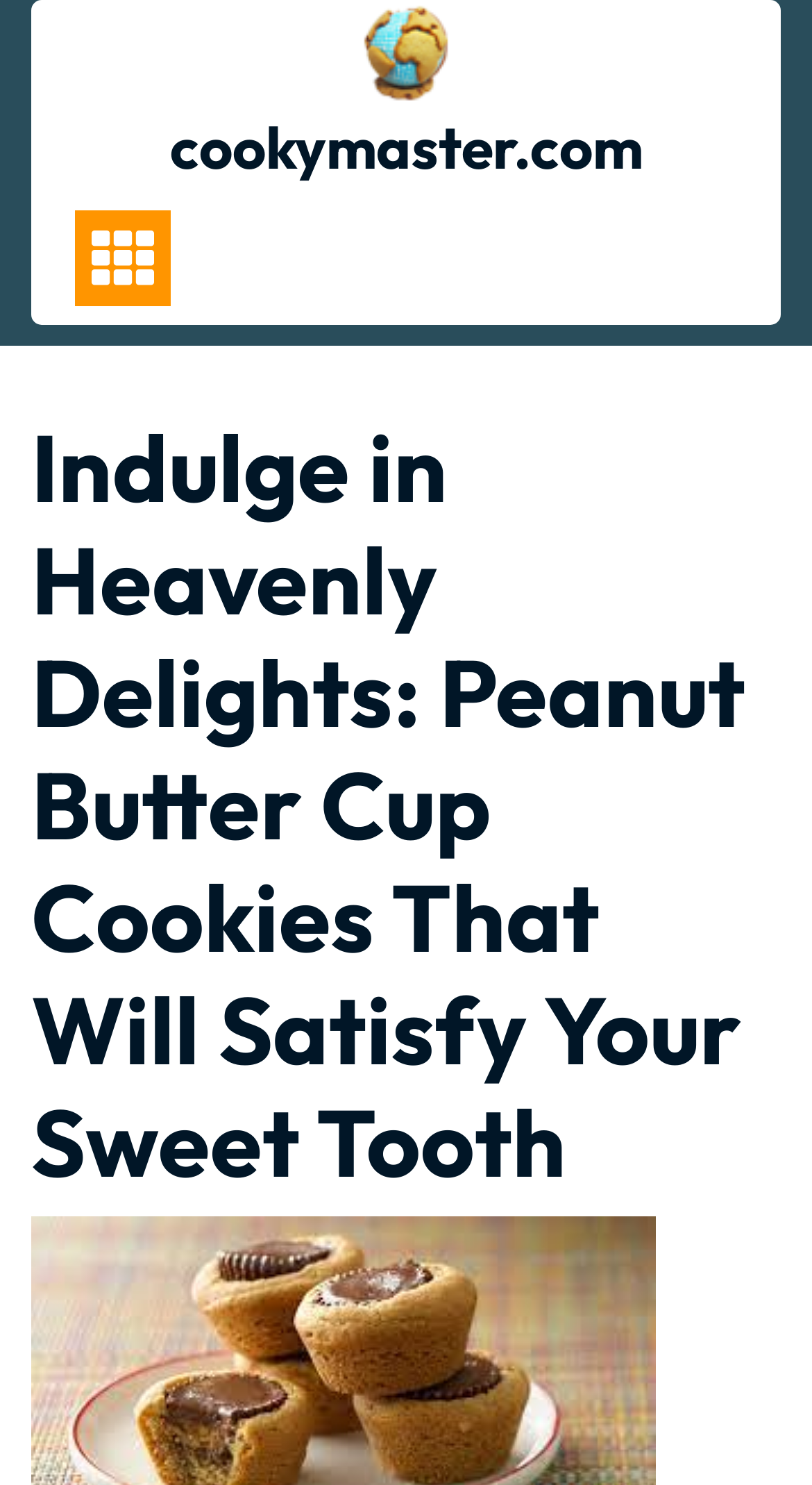From the element description: "cookymaster.com", extract the bounding box coordinates of the UI element. The coordinates should be expressed as four float numbers between 0 and 1, in the order [left, top, right, bottom].

[0.209, 0.074, 0.791, 0.123]